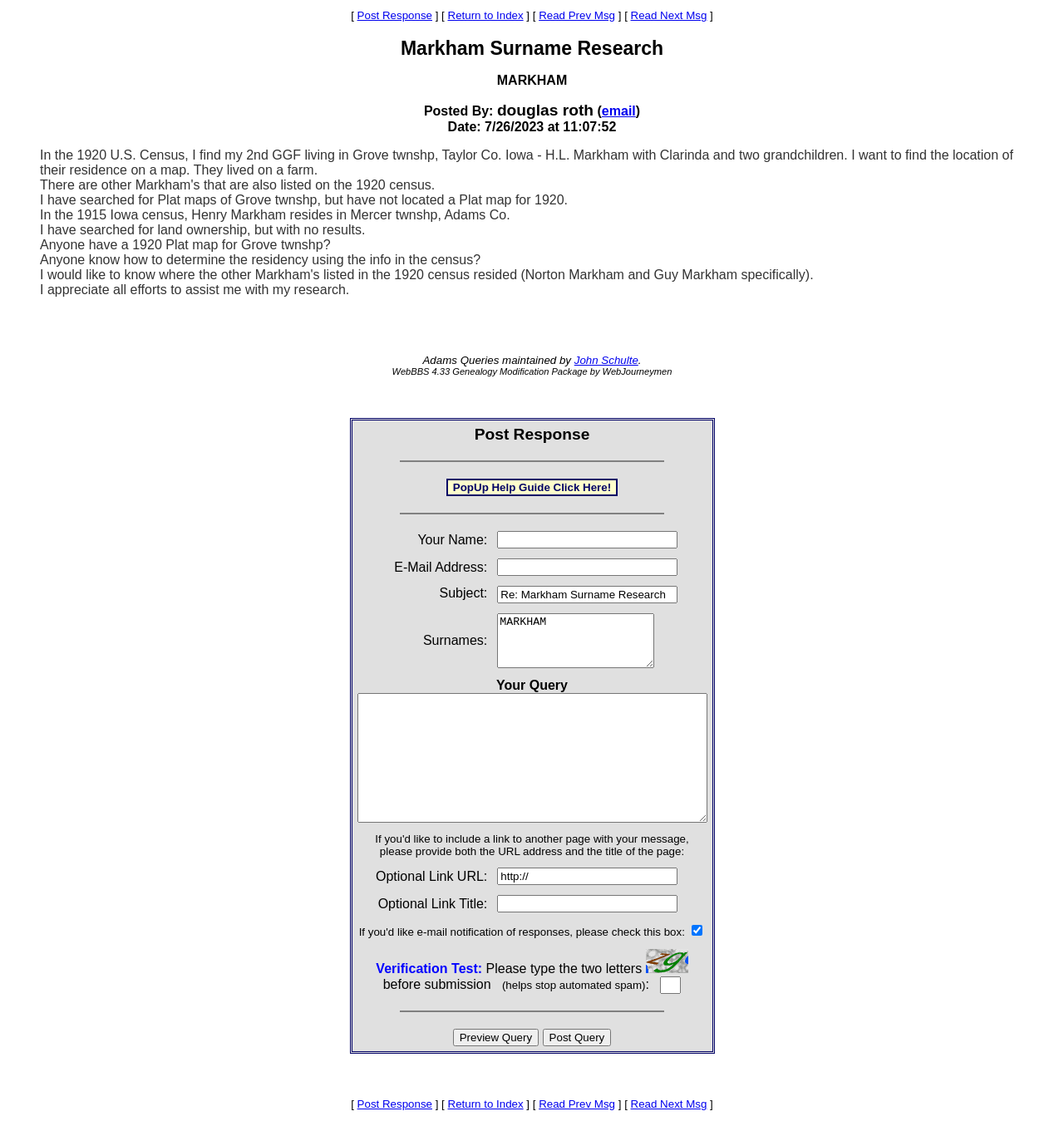Analyze the image and answer the question with as much detail as possible: 
What is the researcher looking for?

The researcher is looking for a '1920 Plat map' for Grove township as mentioned in the text 'Anyone have a 1920 Plat map for Grove twnshp?'.